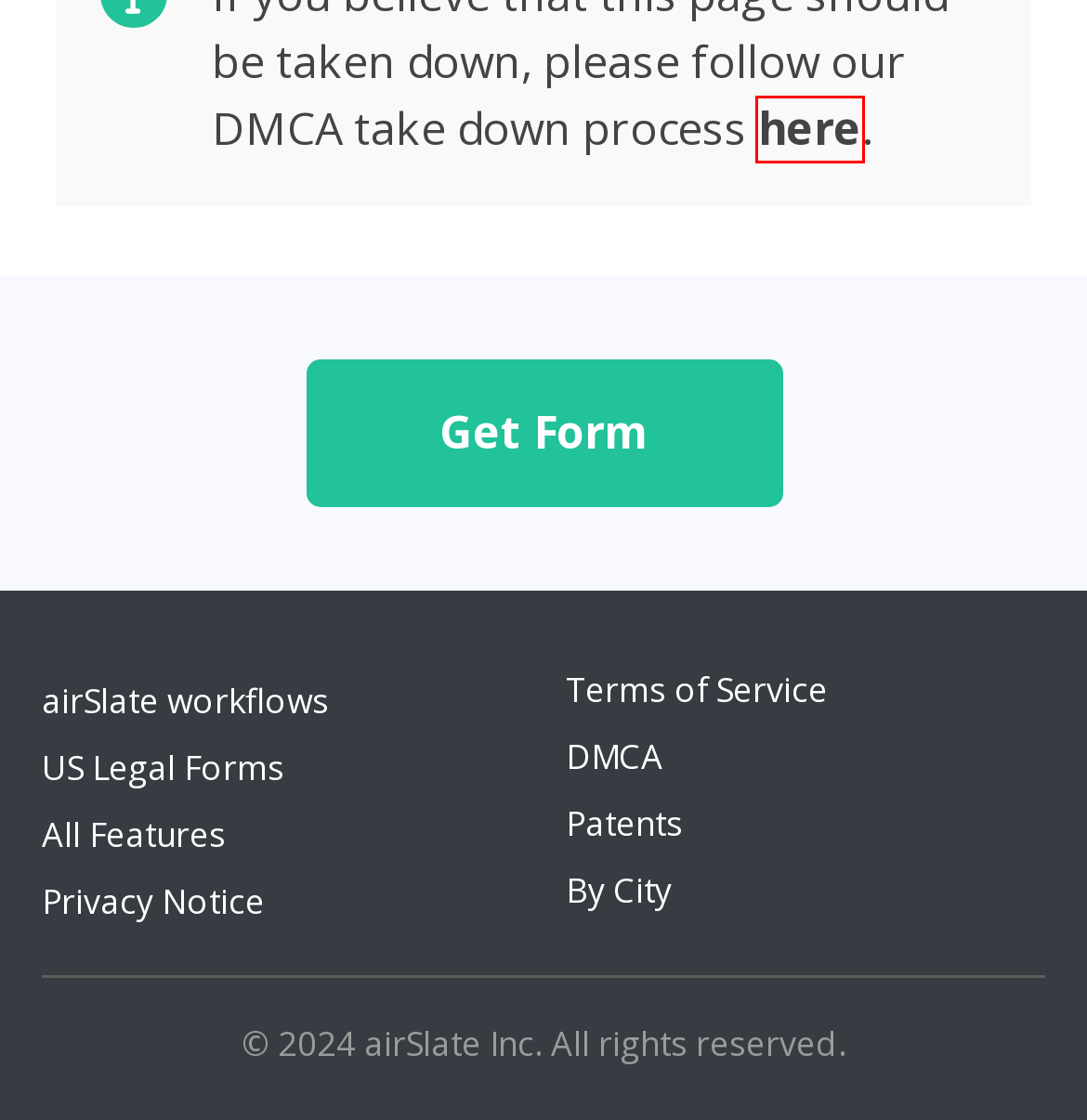You have a screenshot of a webpage with a red bounding box around an element. Select the webpage description that best matches the new webpage after clicking the element within the red bounding box. Here are the descriptions:
A. Possible Form 5305-SIMPLE Modifications
B. DMCA
C. TERMS OF SERVICE
D. Workflow Solutions by Use Case | airSlate
E. Find Form 5305-SIMPLE for Exact City
F. COOKIES
G. PRIVACY NOTICE
H. PATENTS

B